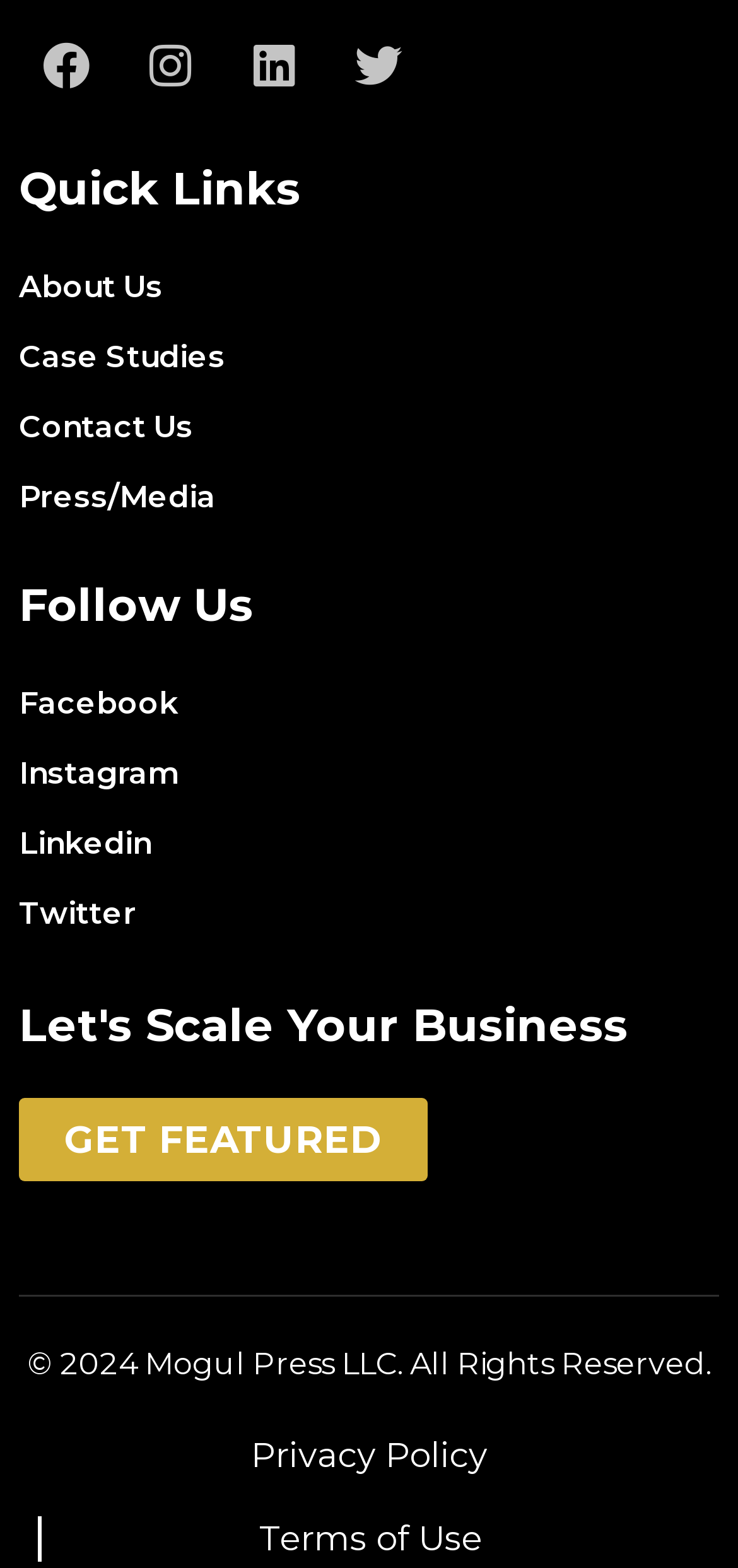What is the title of the section below the social media links?
Using the screenshot, give a one-word or short phrase answer.

Quick Links